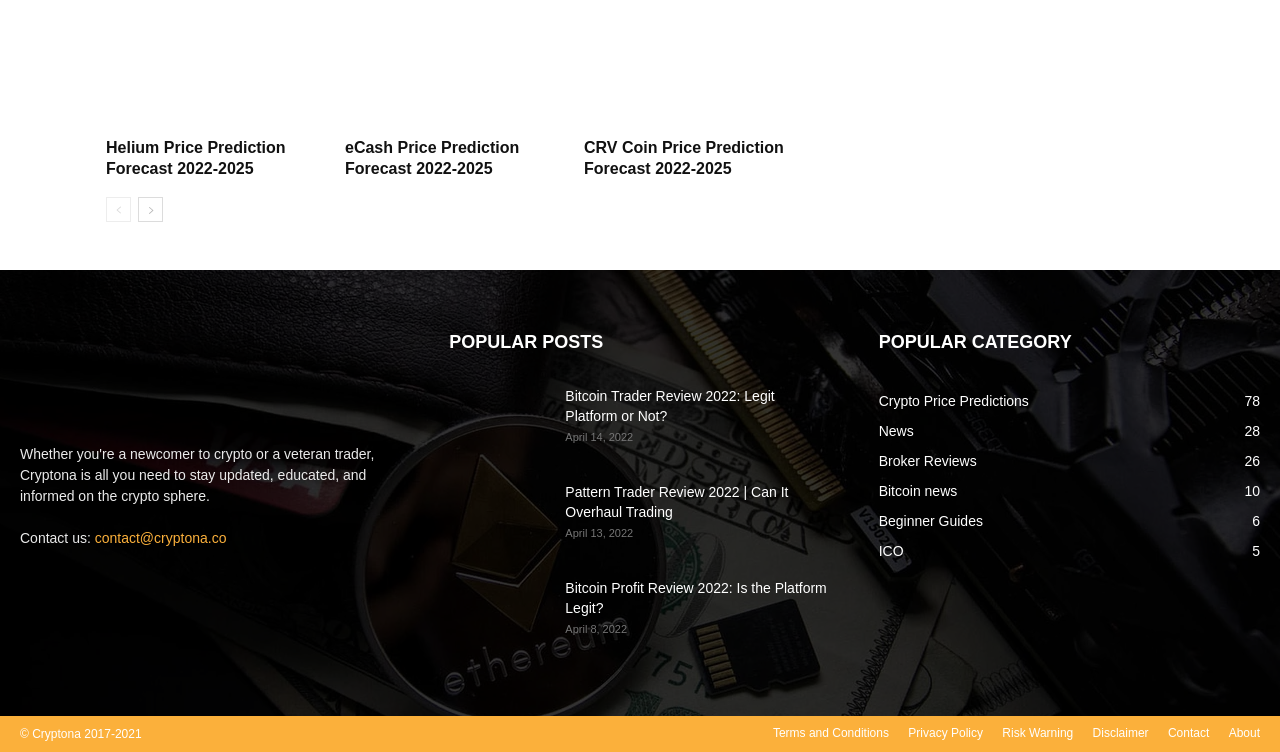Locate the bounding box coordinates of the element that should be clicked to fulfill the instruction: "Read the 'Bitcoin Trader Review 2022: Legit Platform or Not?' article".

[0.442, 0.516, 0.605, 0.563]